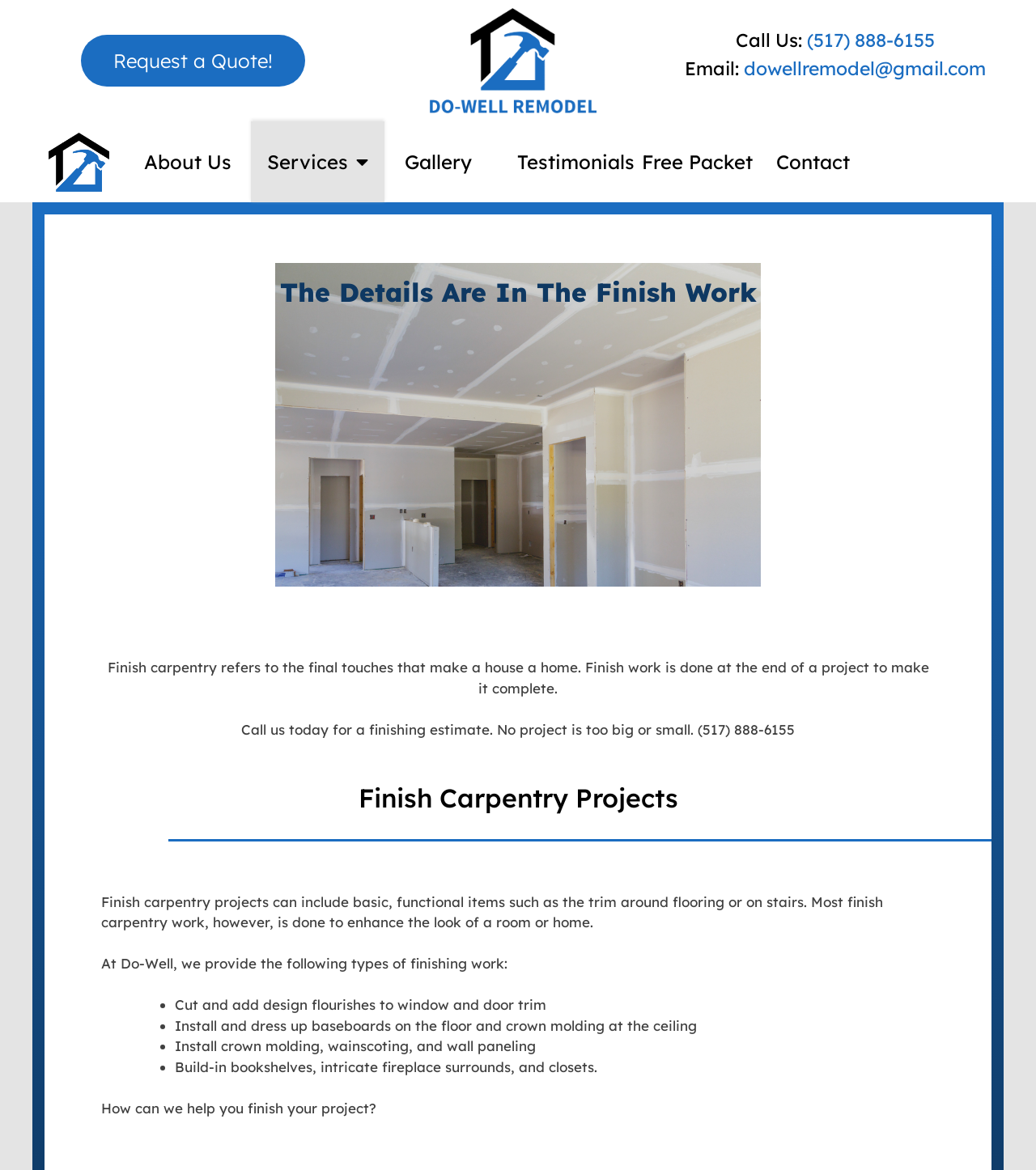Locate the bounding box coordinates of the element's region that should be clicked to carry out the following instruction: "Call the phone number". The coordinates need to be four float numbers between 0 and 1, i.e., [left, top, right, bottom].

[0.779, 0.024, 0.902, 0.044]